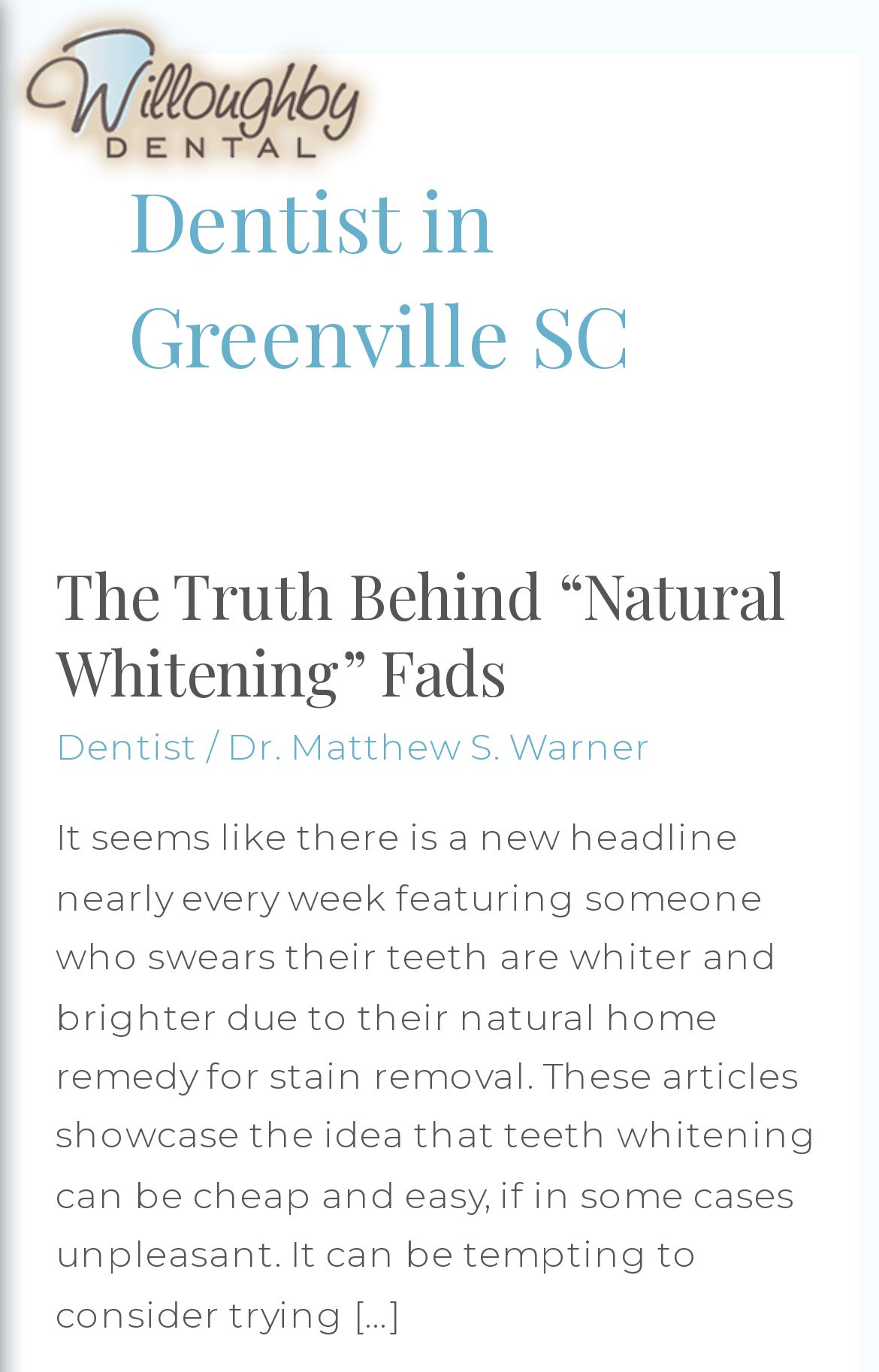Give a one-word or short-phrase answer to the following question: 
What is the first sentence of the article?

It seems like there is a new headline nearly every week...